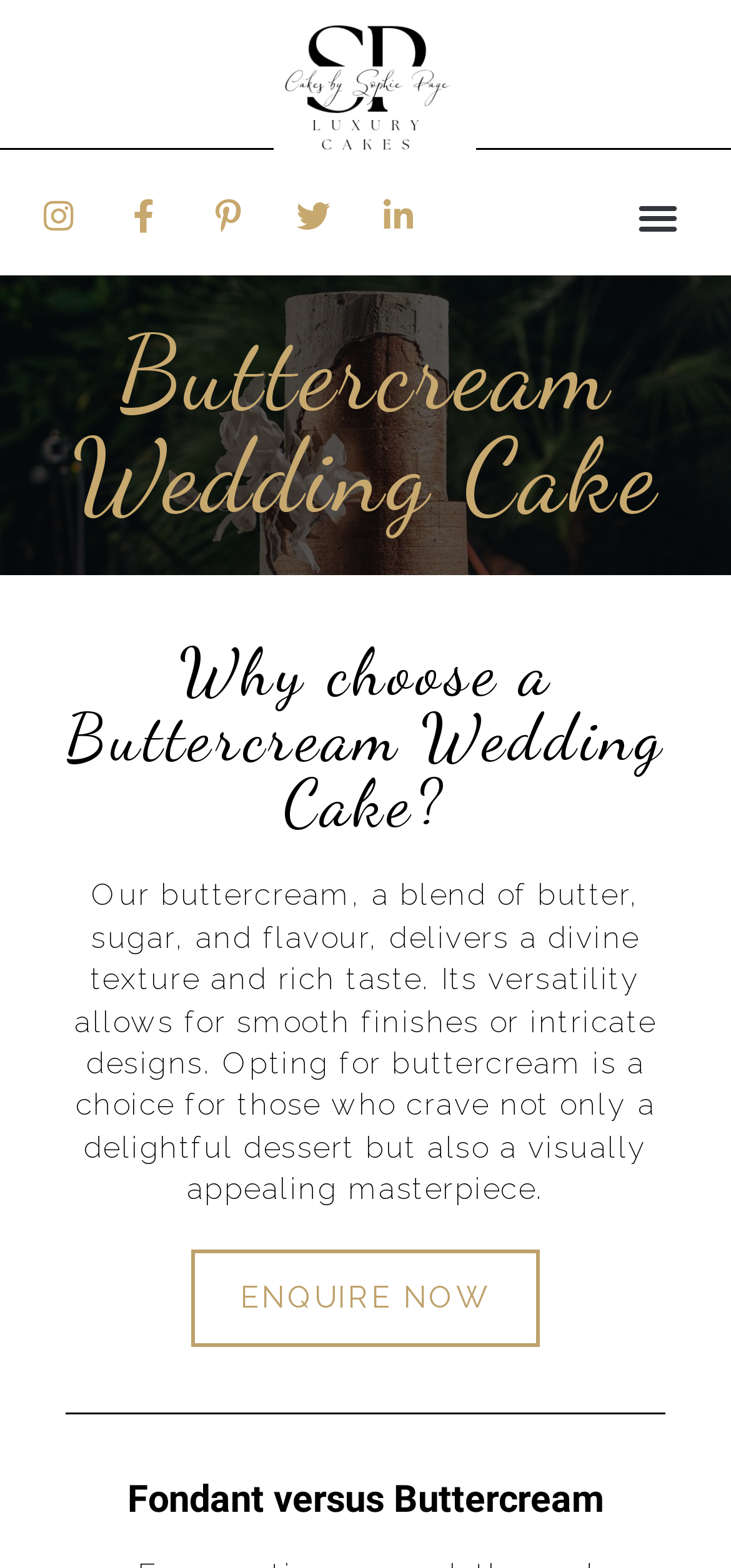What is the logo of the website?
Look at the image and provide a short answer using one word or a phrase.

Cakes by Sophie Page Logo